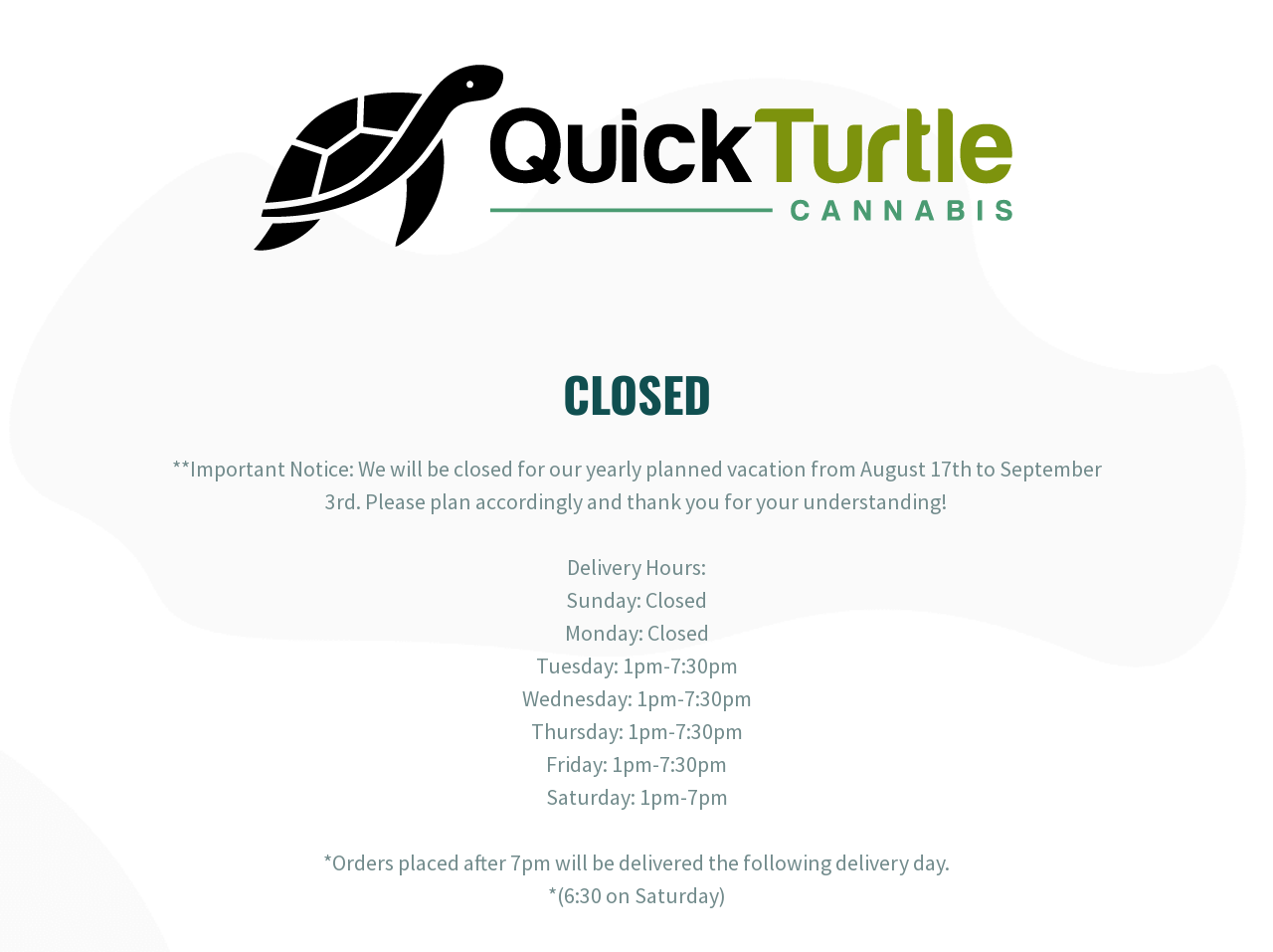Is the store currently open?
Observe the image and answer the question with a one-word or short phrase response.

No